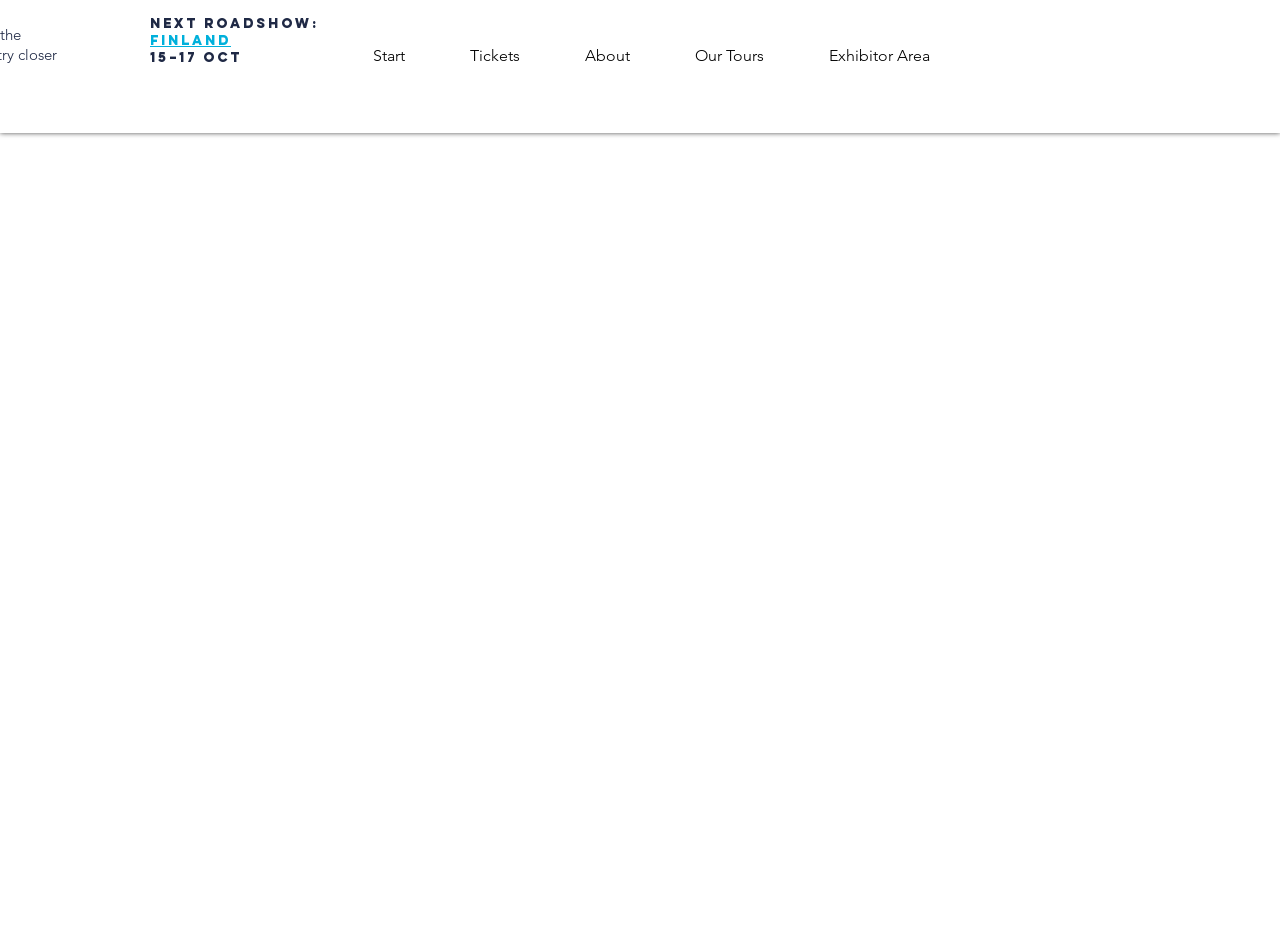Write an elaborate caption that captures the essence of the webpage.

The webpage is about Monitor Roadshow's FAQ section. At the top, there is a prominent heading that announces the next roadshow event, which is taking place in Finland from 15-17 October. Below this heading, there is a navigation menu that spans across the page, containing five main links: "Start", "Tickets", "About", "Our Tours", and "Exhibitor Area". The "Finland" link is positioned above the date "15-17 OCT" and is likely related to the roadshow event.